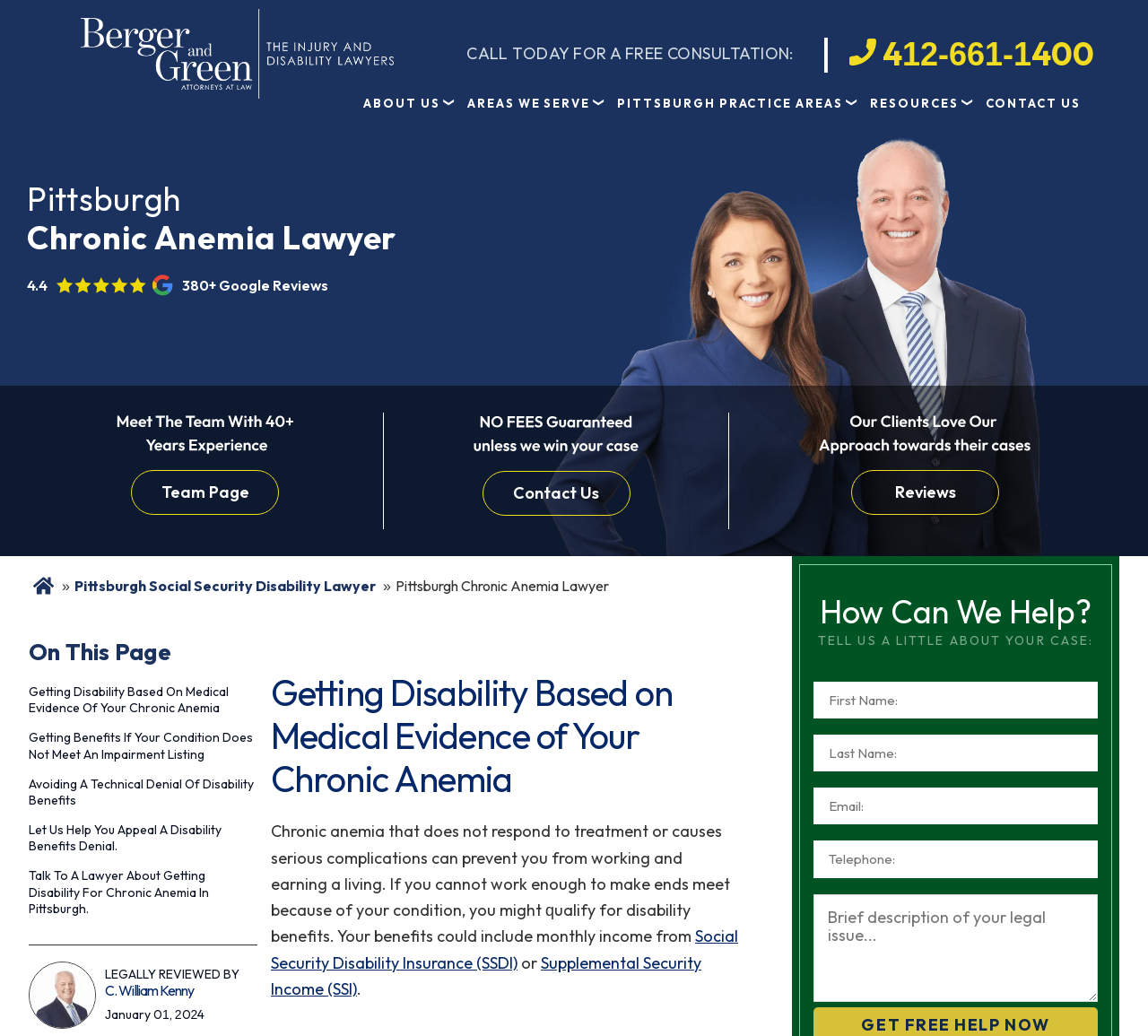Locate the bounding box of the UI element based on this description: "Pittsburgh Practice Areas". Provide four float numbers between 0 and 1 as [left, top, right, bottom].

[0.526, 0.084, 0.746, 0.116]